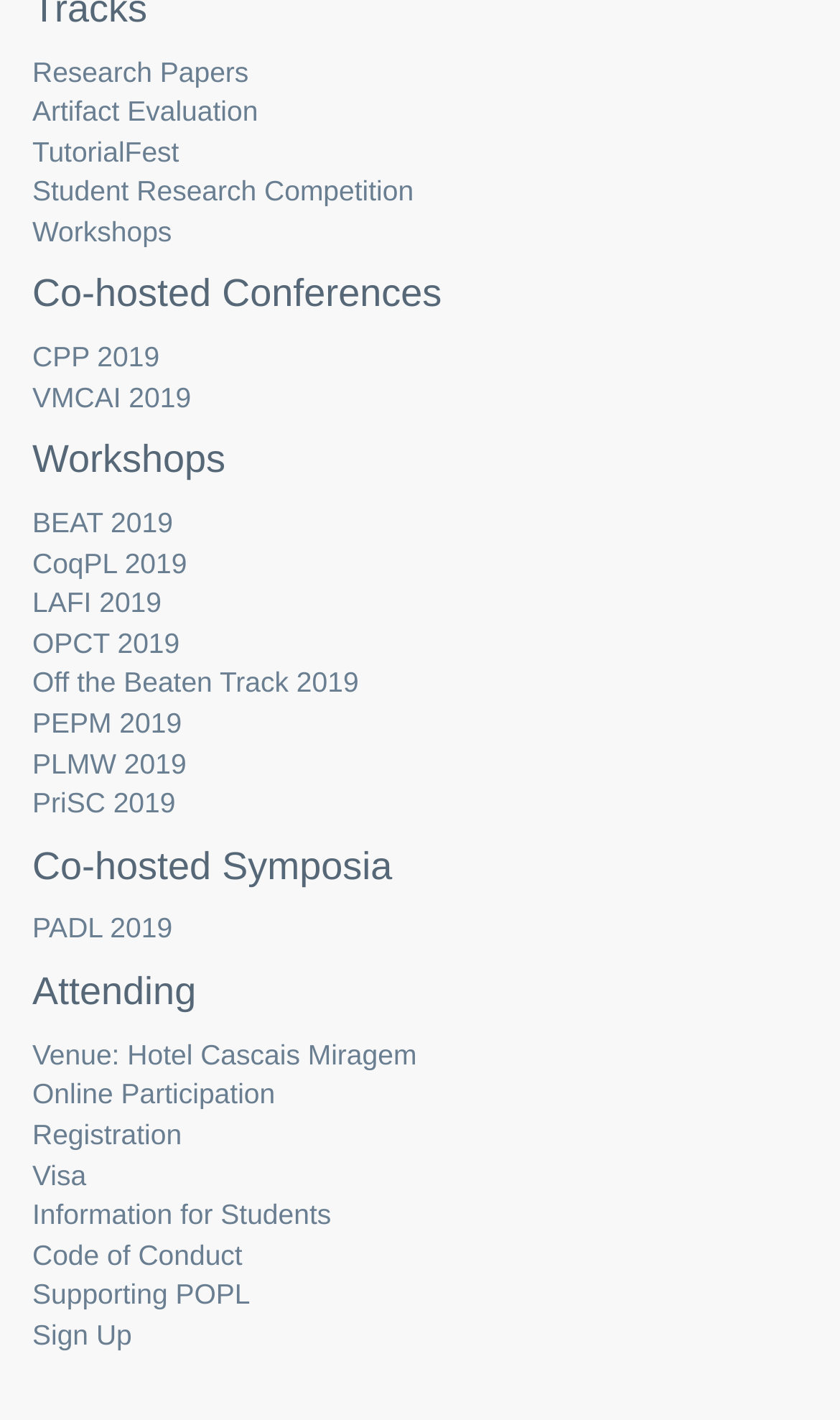Determine the bounding box coordinates of the area to click in order to meet this instruction: "See January 2024".

None